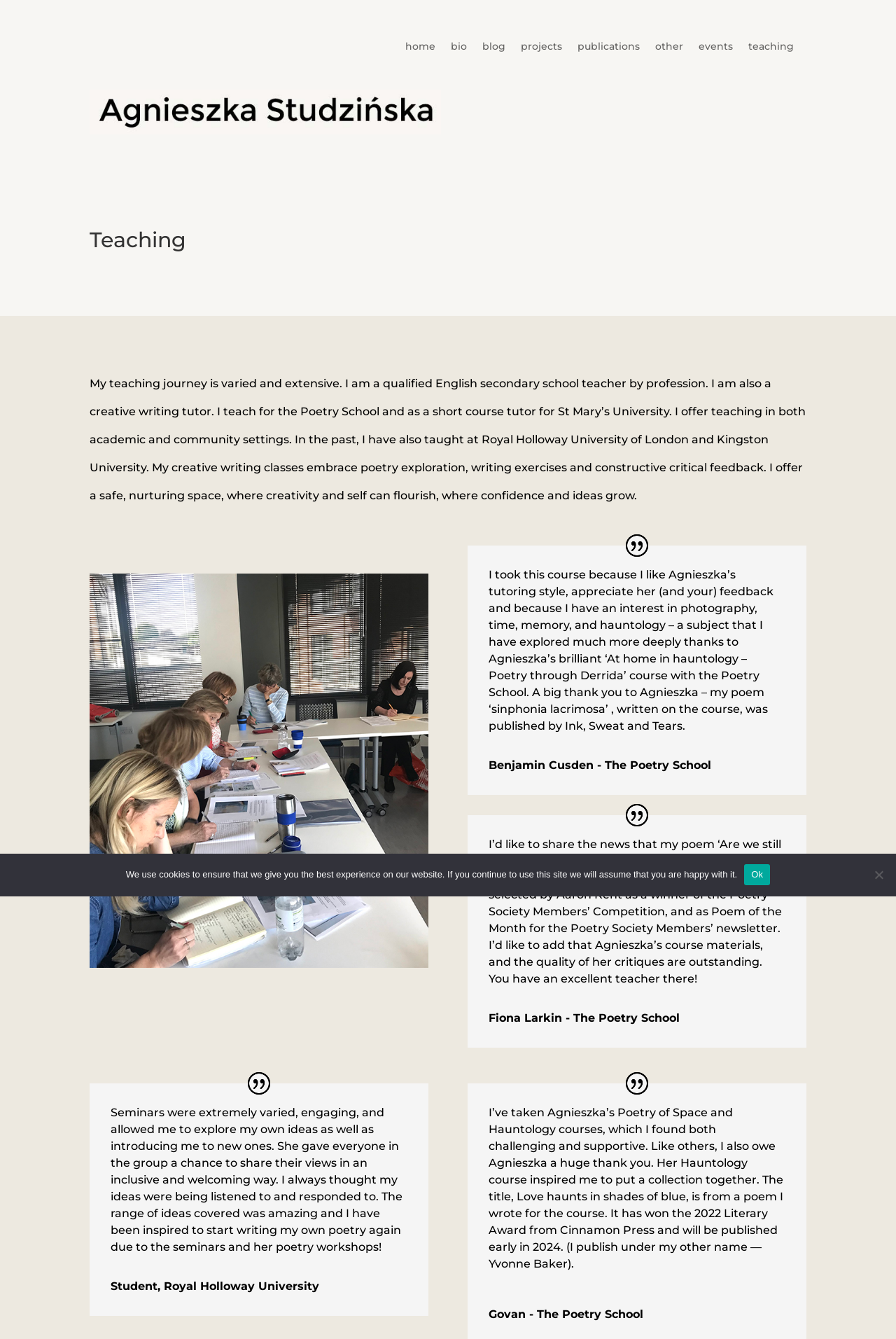Provide the bounding box coordinates of the section that needs to be clicked to accomplish the following instruction: "click home link."

[0.452, 0.031, 0.486, 0.042]